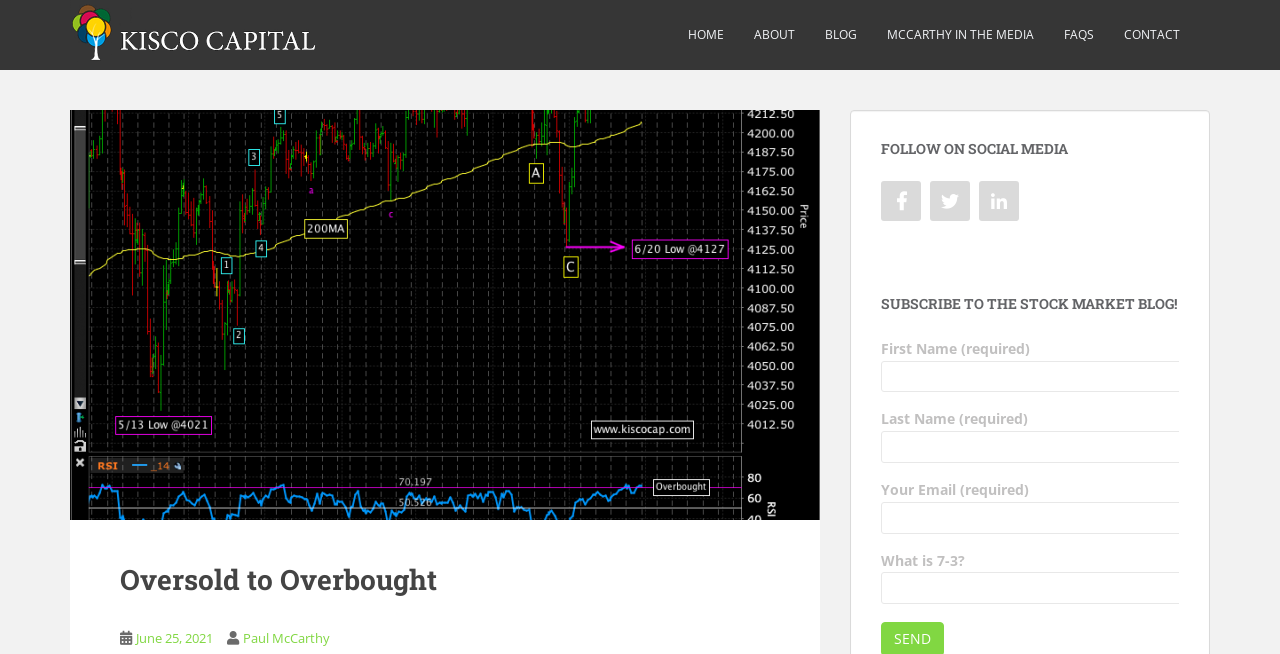How many input fields are required for subscription?
Look at the image and respond to the question as thoroughly as possible.

I examined the subscription form and found that there are four input fields required for subscription, which are First Name, Last Name, Email, and the answer to the question 'What is 7-3?'.